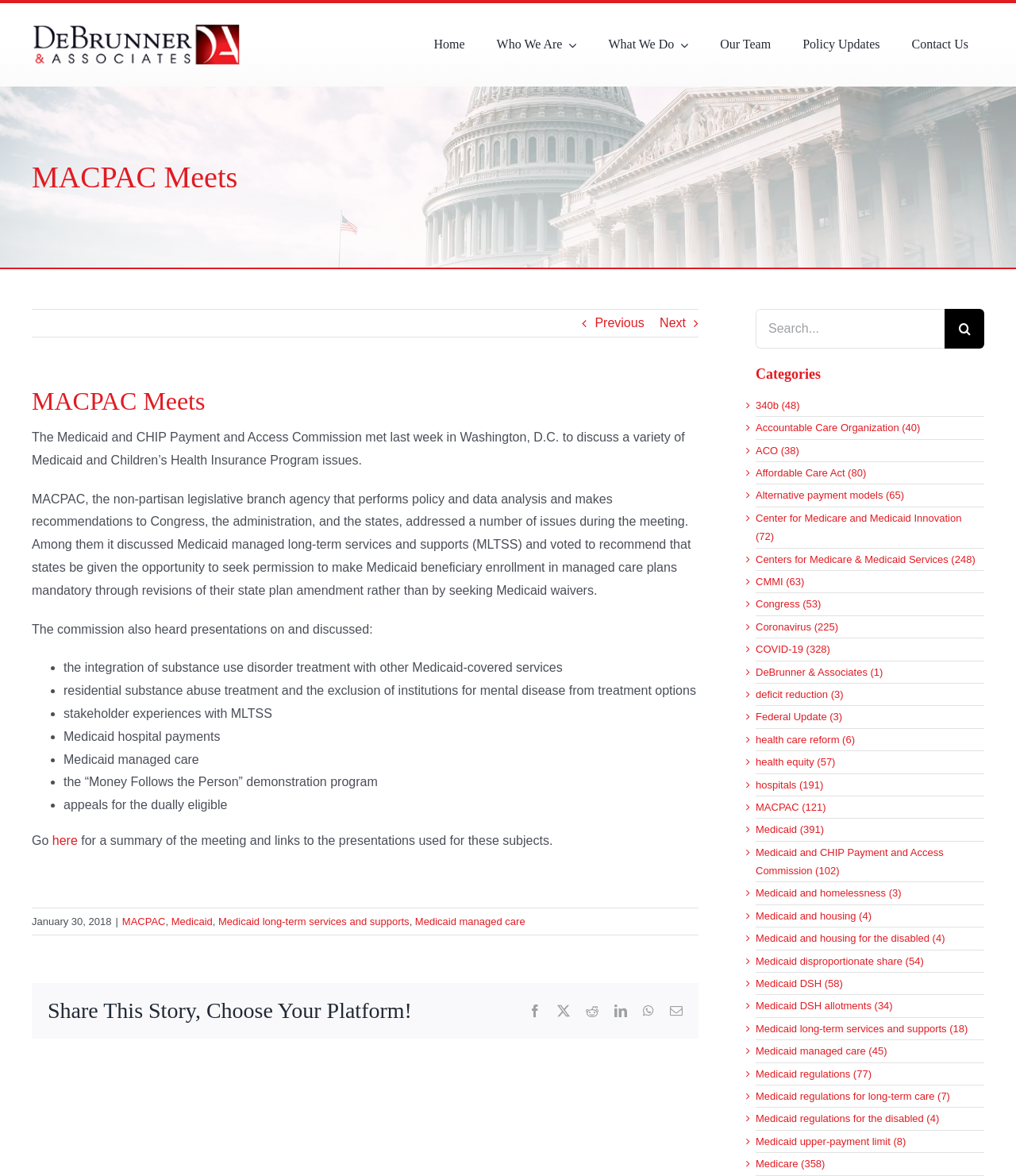Identify the bounding box of the HTML element described as: "DeBrunner & Associates (1)".

[0.744, 0.564, 0.961, 0.579]